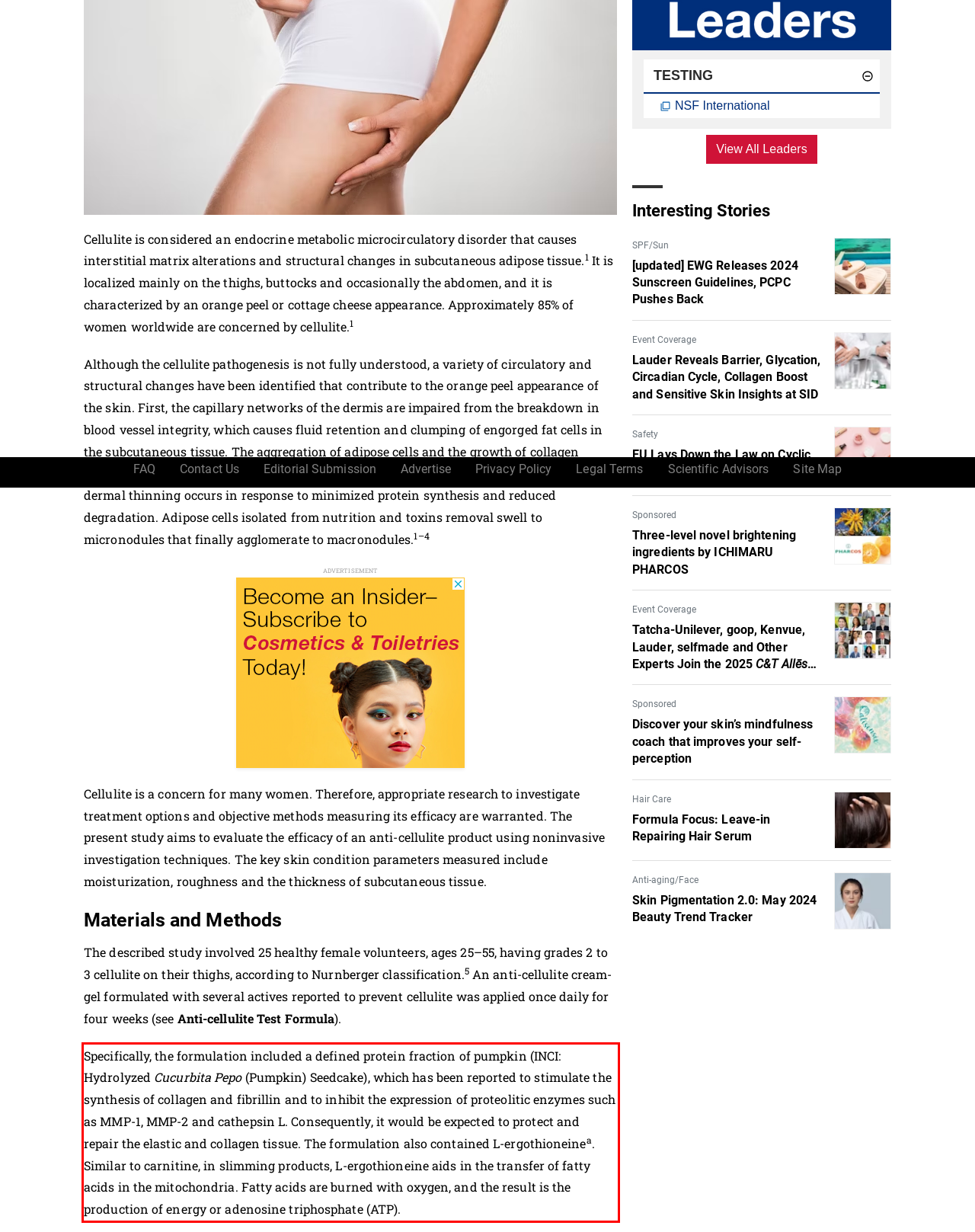Please perform OCR on the text content within the red bounding box that is highlighted in the provided webpage screenshot.

Specifically, the formulation included a defined protein fraction of pumpkin (INCI: Hydrolyzed Cucurbita Pepo (Pumpkin) Seedcake), which has been reported to stimulate the synthesis of collagen and fibrillin and to inhibit the expression of proteolitic enzymes such as MMP-1, MMP-2 and cathepsin L. Consequently, it would be expected to protect and repair the elastic and collagen tissue. The formulation also contained L-ergothioneinea. Similar to carnitine, in slimming products, L-ergothioneine aids in the transfer of fatty acids in the mitochondria. Fatty acids are burned with oxygen, and the result is the production of energy or adenosine triphosphate (ATP).